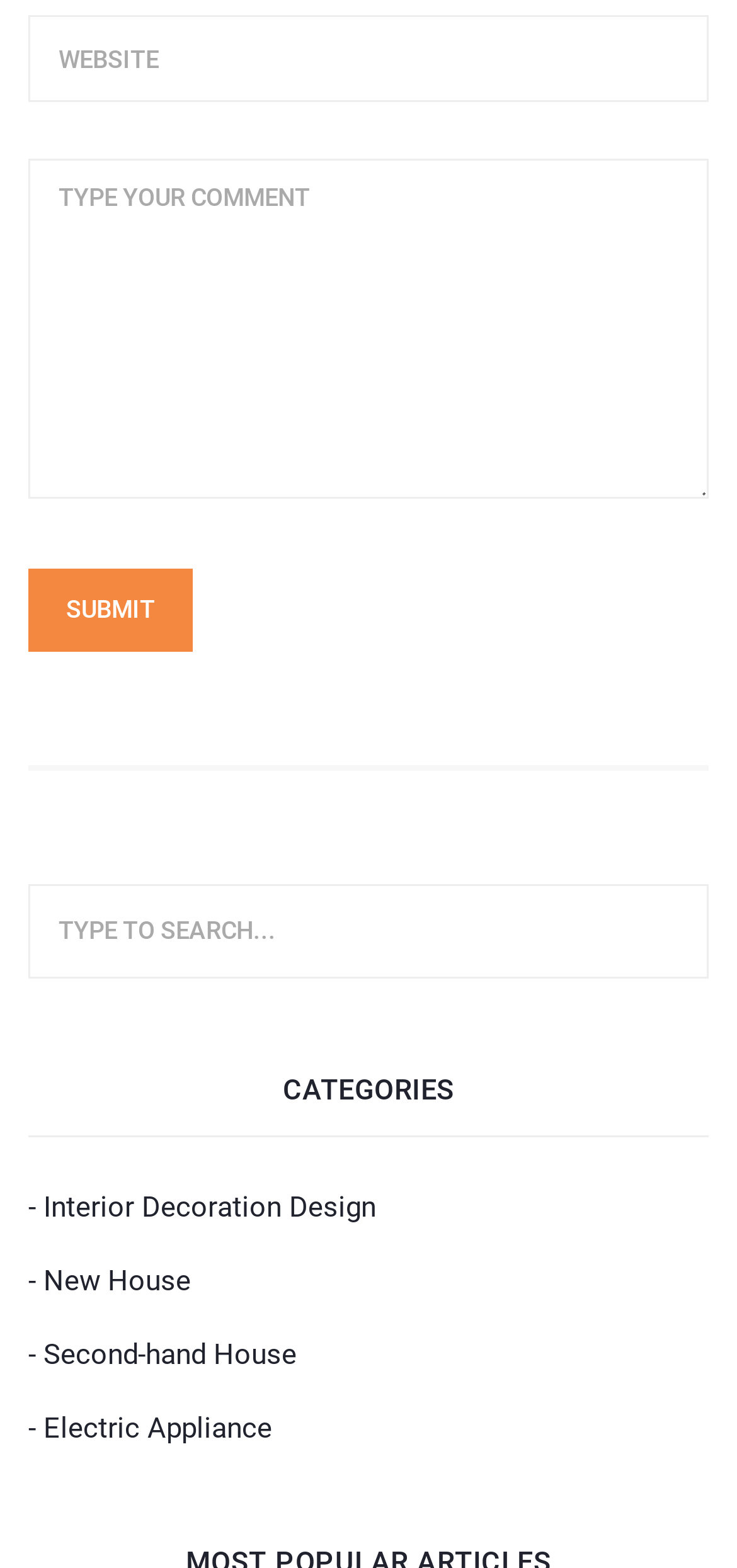Find the bounding box coordinates for the area that should be clicked to accomplish the instruction: "explore New House".

[0.038, 0.806, 0.259, 0.828]